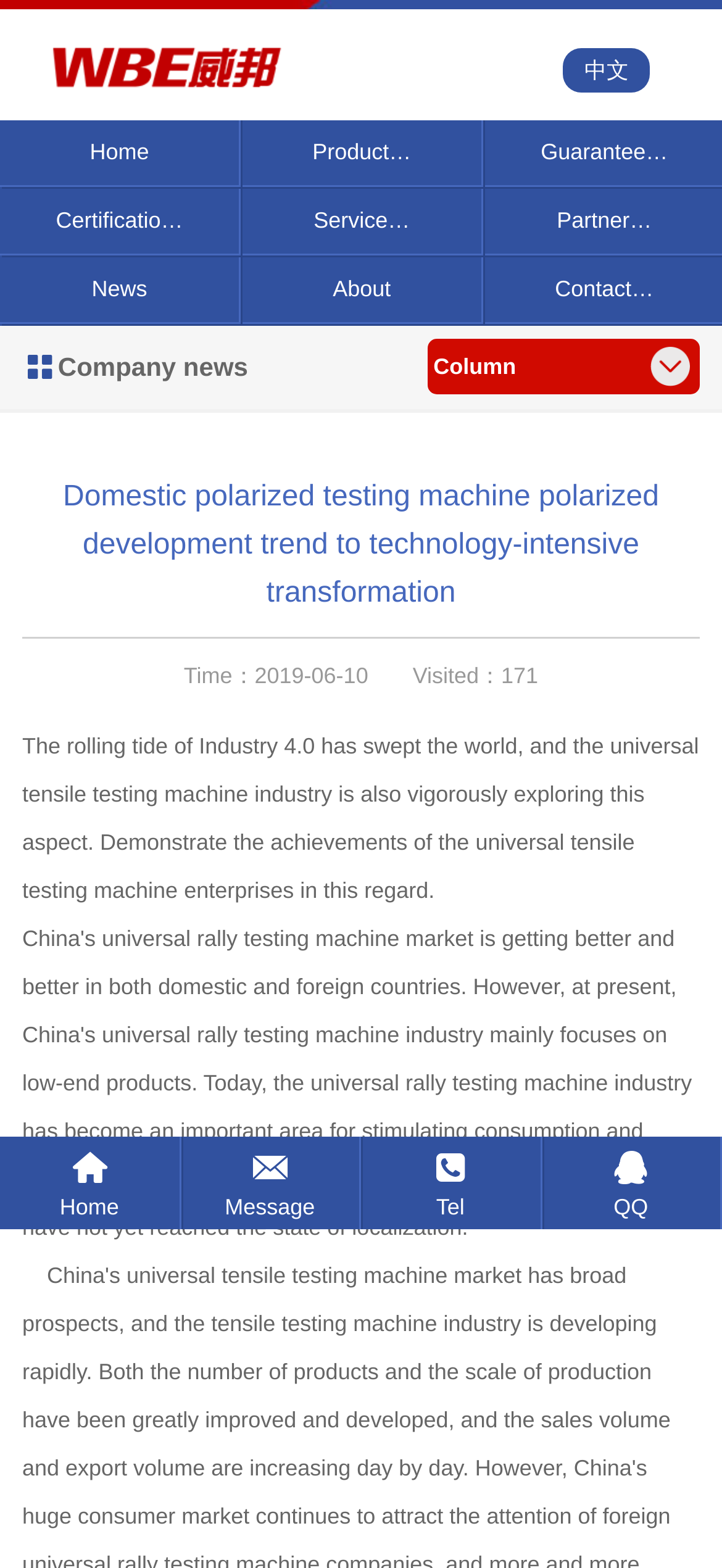Locate the bounding box coordinates of the UI element described by: "News". The bounding box coordinates should consist of four float numbers between 0 and 1, i.e., [left, top, right, bottom].

[0.0, 0.164, 0.333, 0.206]